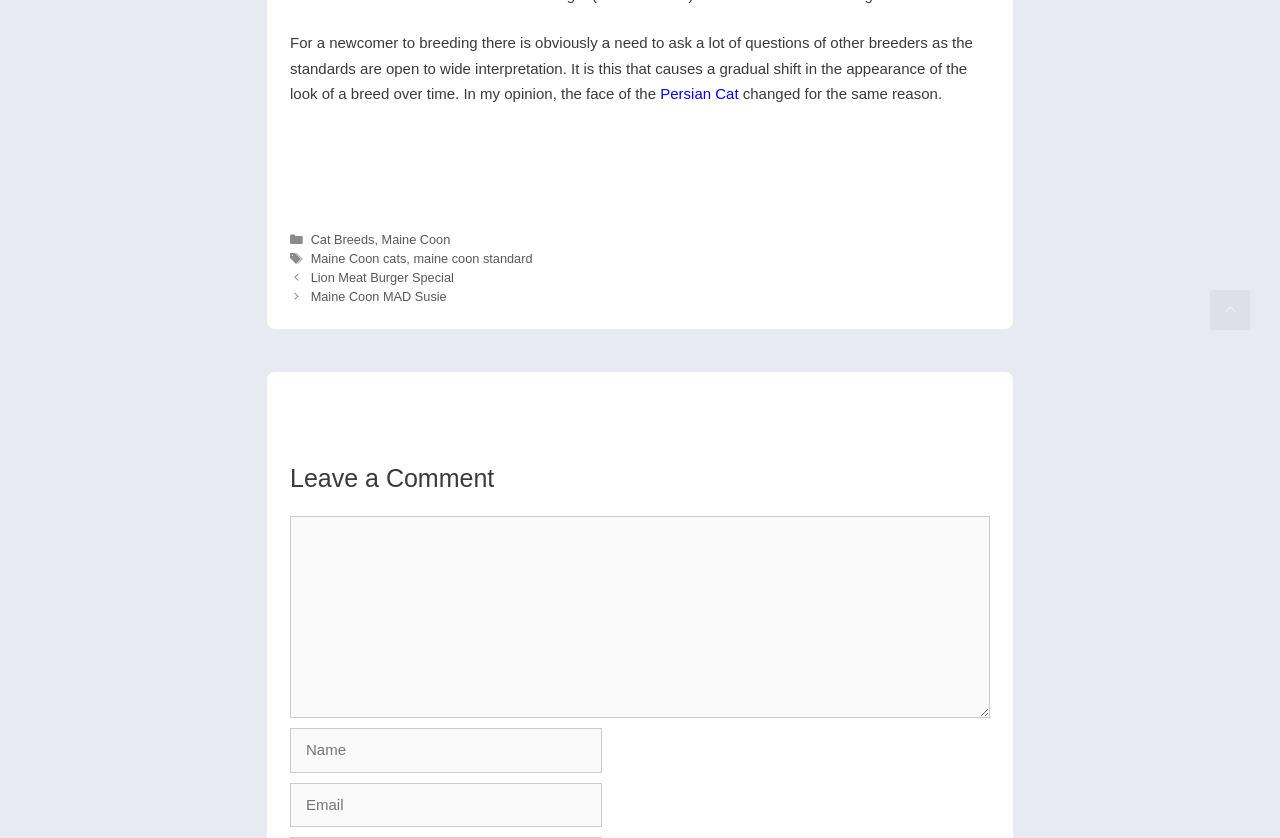What categories are mentioned in the 'Entry meta' section?
Provide a comprehensive and detailed answer to the question.

The 'Entry meta' section lists 'Categories' as 'Cat Breeds' and 'Maine Coon', which are links to related topics.